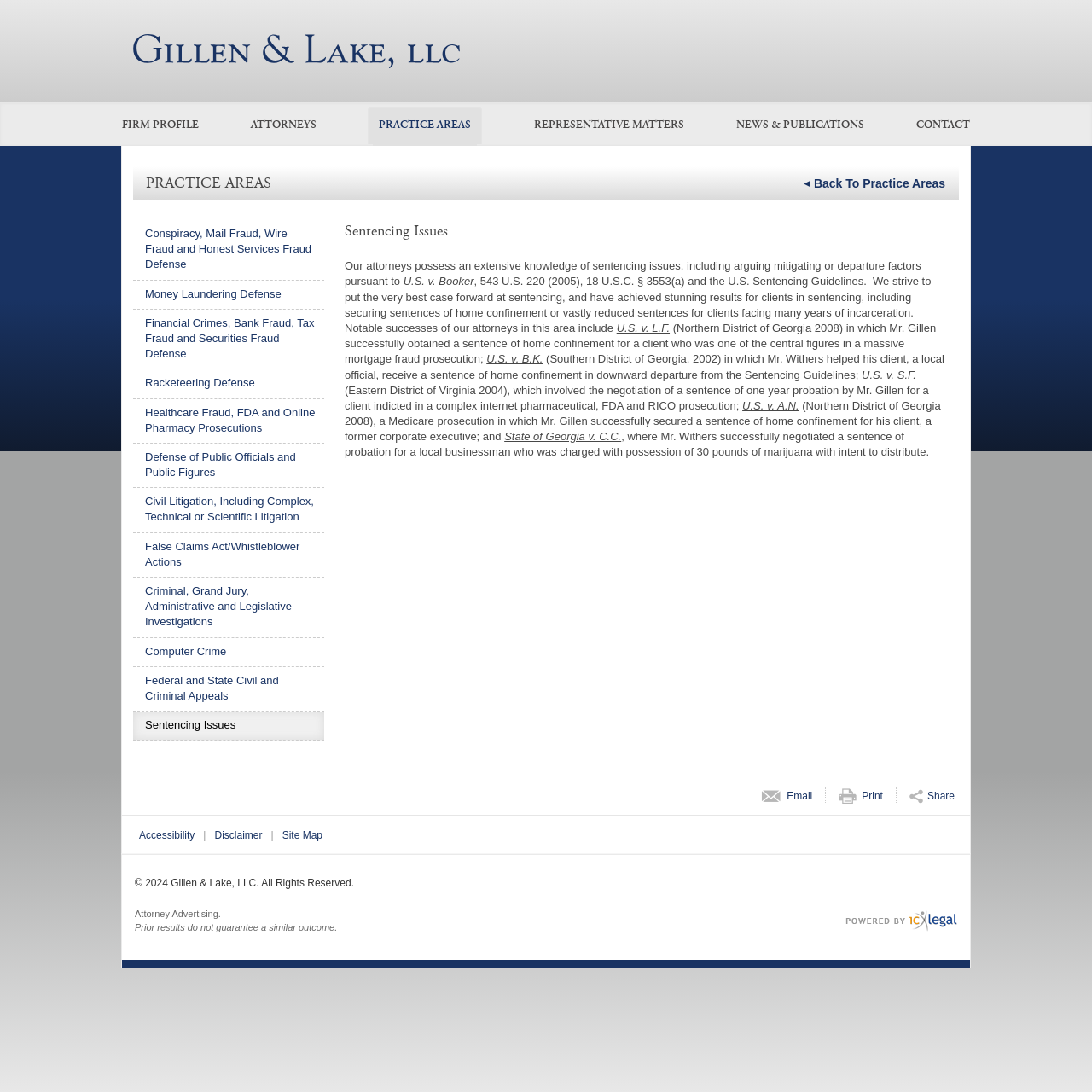Find the bounding box coordinates of the element you need to click on to perform this action: 'Search the site'. The coordinates should be represented by four float values between 0 and 1, in the format [left, top, right, bottom].

None